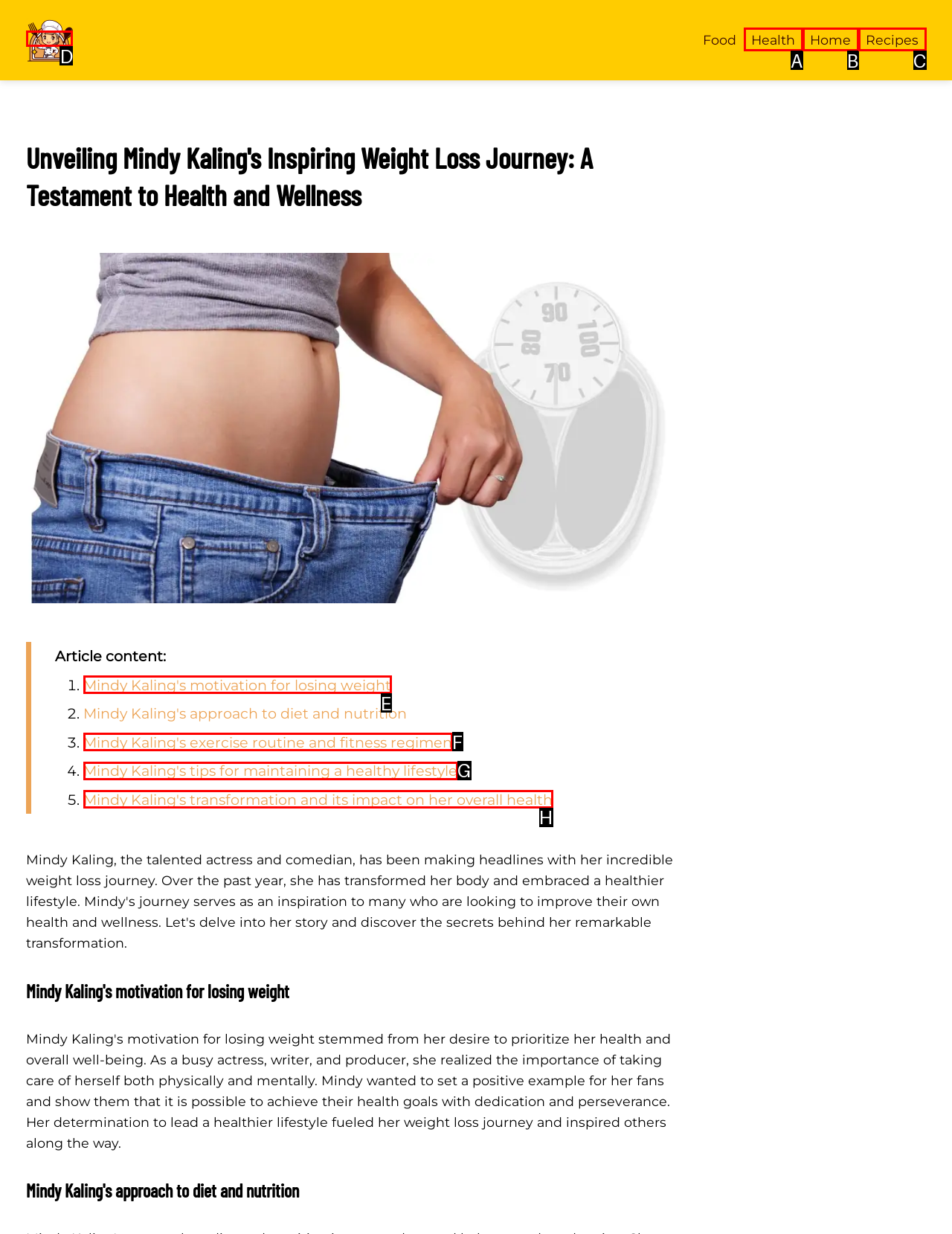Pick the option that best fits the description: Home. Reply with the letter of the matching option directly.

B